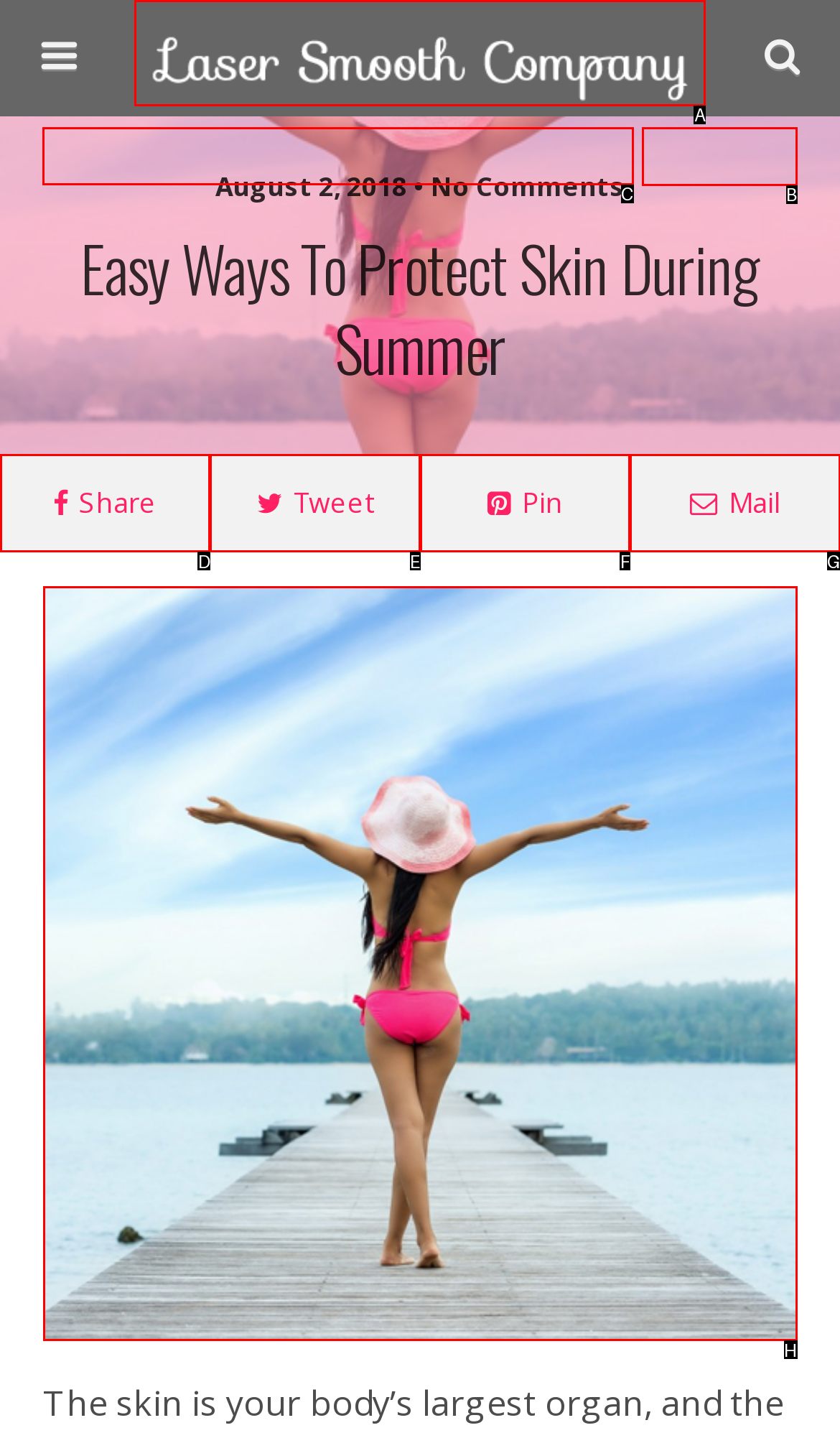Choose the HTML element you need to click to achieve the following task: Go to KORE Help Center
Respond with the letter of the selected option from the given choices directly.

None